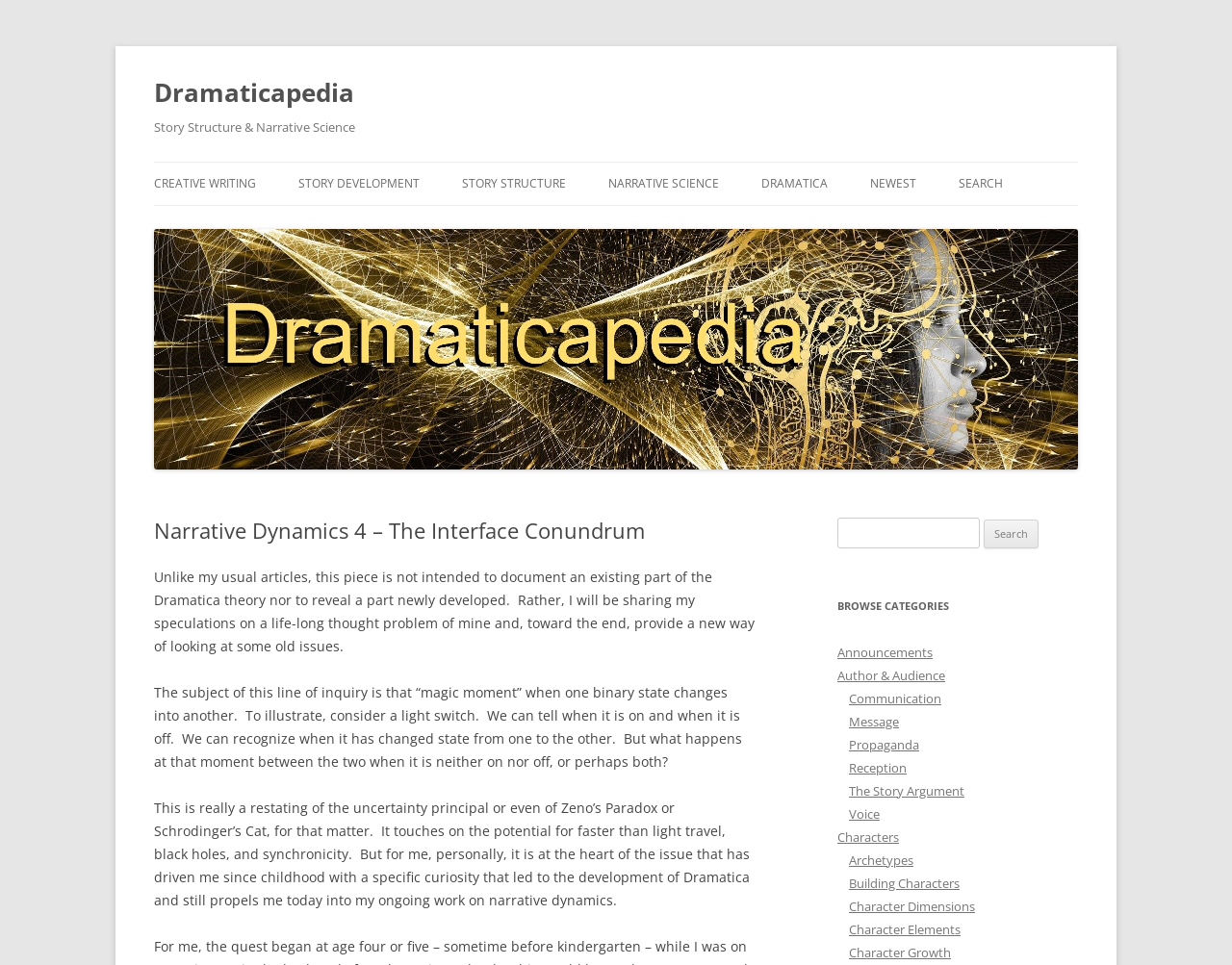Please analyze the image and provide a thorough answer to the question:
What is the topic of the article on this page?

The topic of the article can be inferred from the heading element 'Narrative Dynamics 4 – The Interface Conundrum' and the static text elements that follow, which discuss the concept of binary state changes and its relation to narrative dynamics.